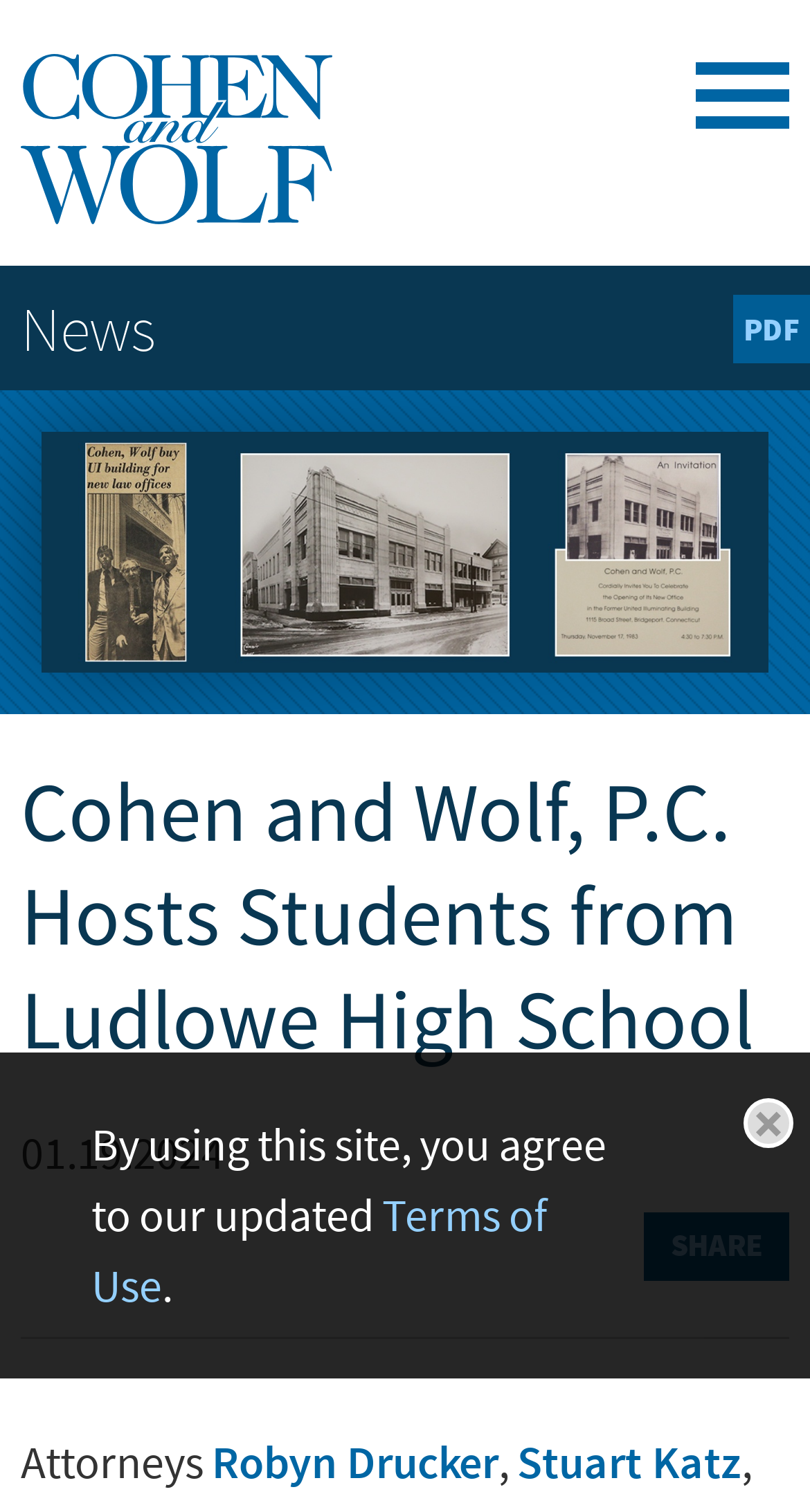Please identify the bounding box coordinates for the region that you need to click to follow this instruction: "Click the 'SHARE' link".

[0.795, 0.801, 0.974, 0.847]